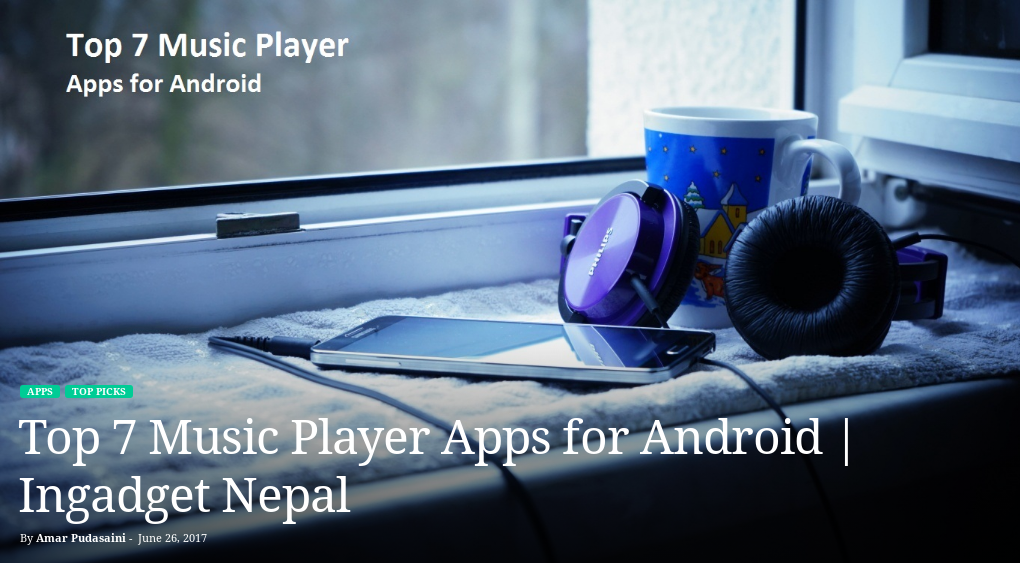What is the scene on the mug?
Please provide a full and detailed response to the question.

The question inquires about the scene depicted on the mug in the background of the image. According to the caption, the mug is adorned with a winter scene, which adds a cozy touch to the atmosphere.